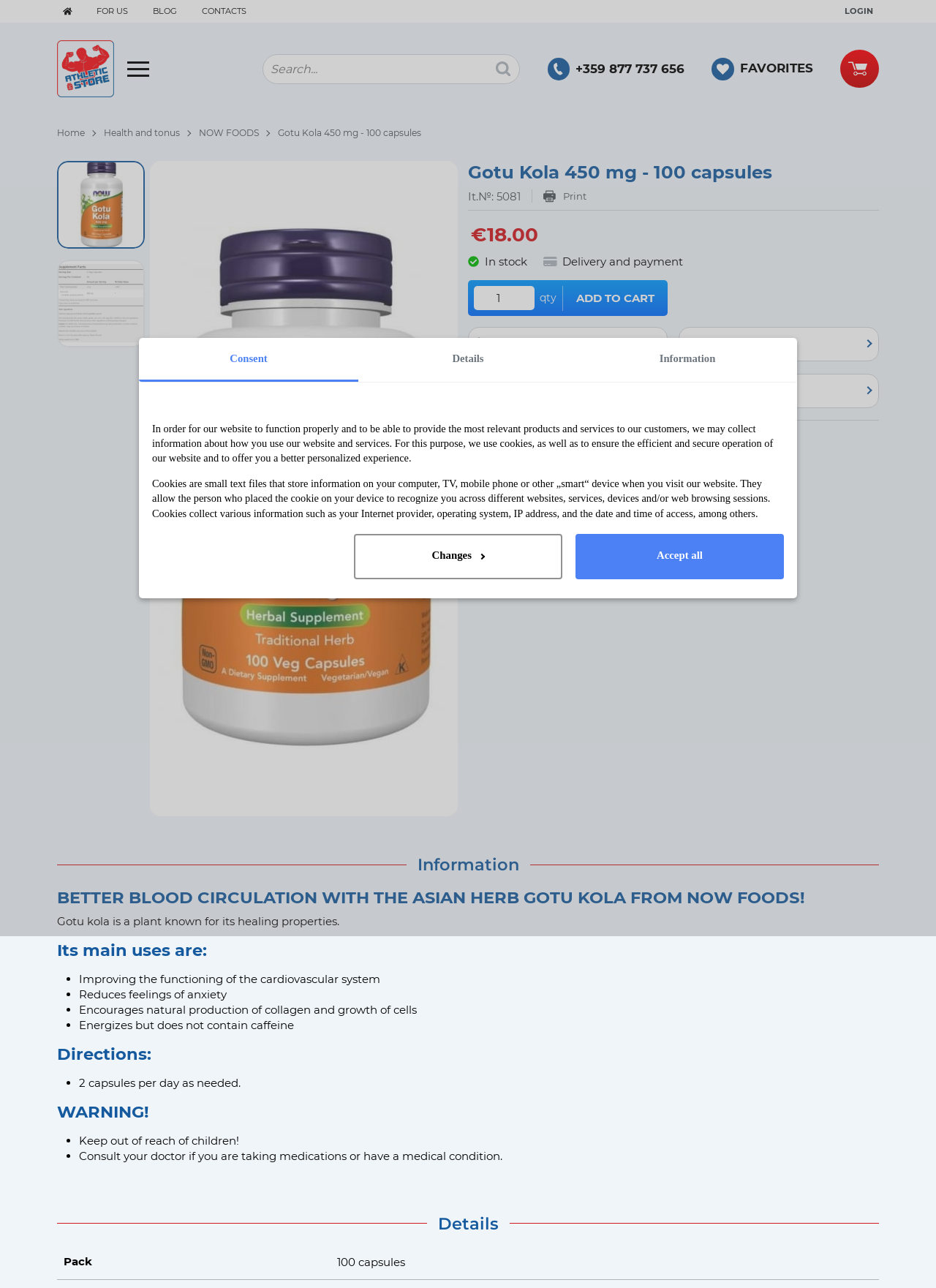Please indicate the bounding box coordinates of the element's region to be clicked to achieve the instruction: "Login to your account". Provide the coordinates as four float numbers between 0 and 1, i.e., [left, top, right, bottom].

[0.897, 0.0, 0.939, 0.017]